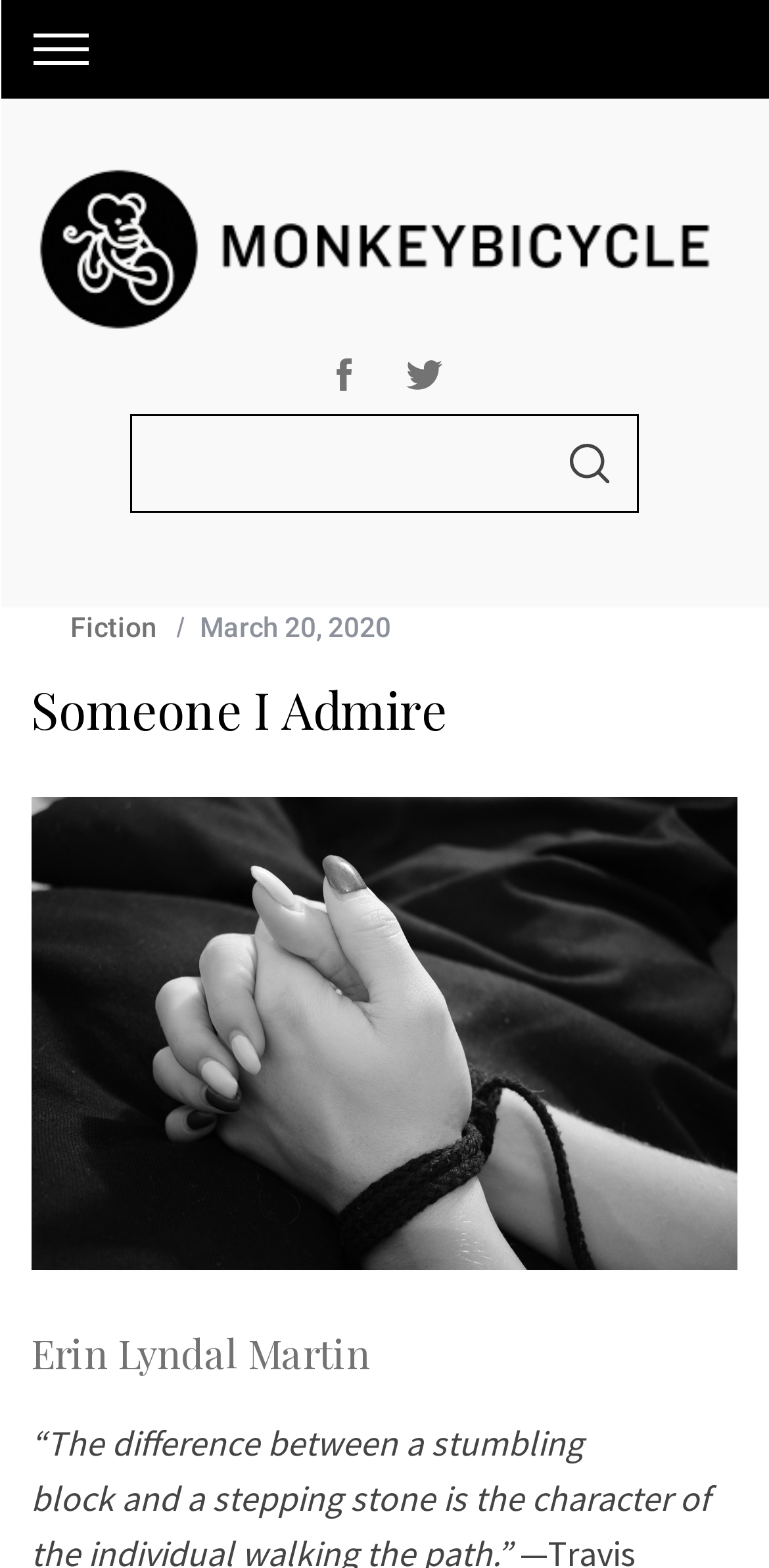What is the purpose of the button with the text 'SEARCH'?
Based on the screenshot, provide a one-word or short-phrase response.

To search for something